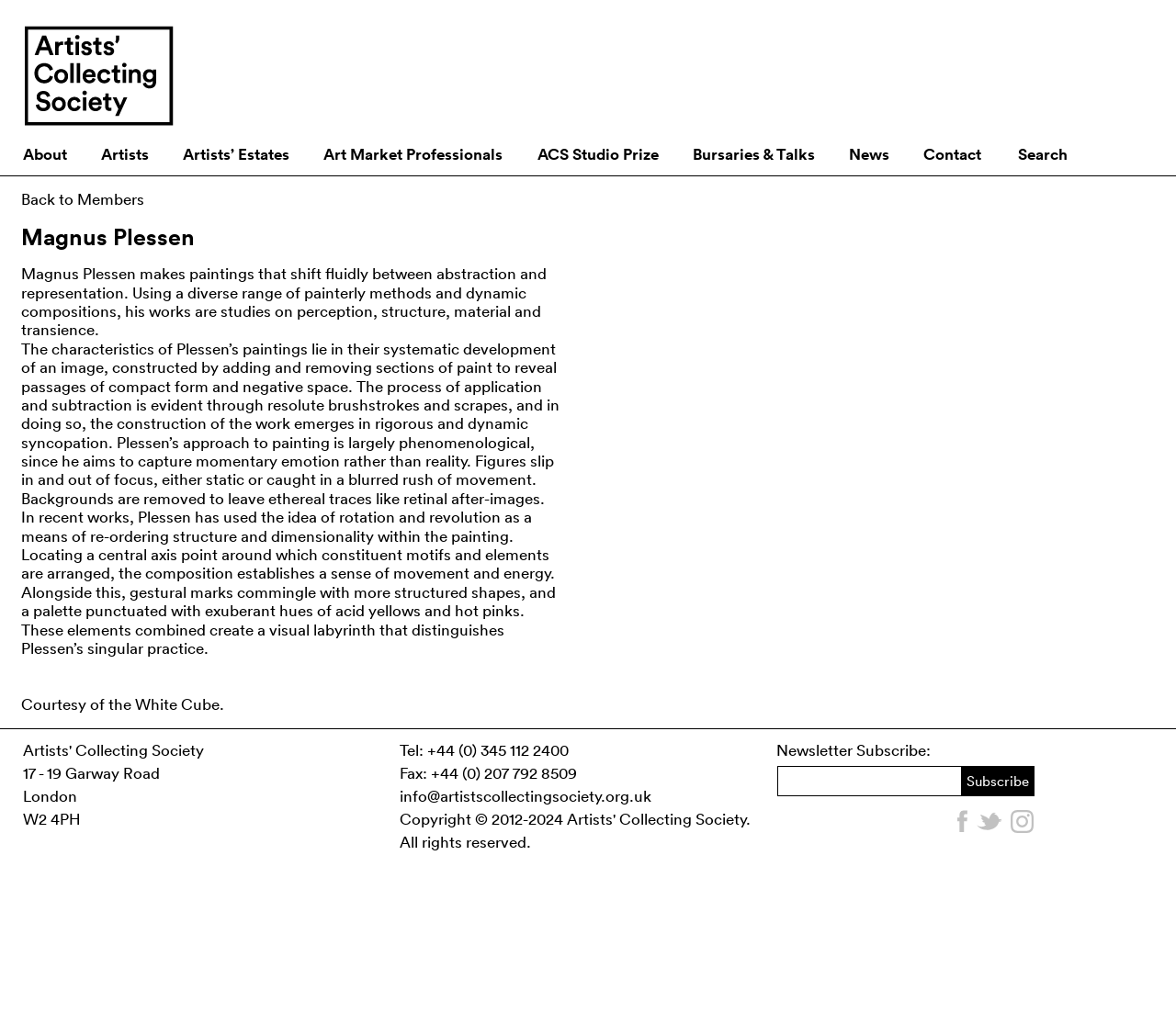Identify the bounding box coordinates of the region that needs to be clicked to carry out this instruction: "Contact the Artists' Collecting Society". Provide these coordinates as four float numbers ranging from 0 to 1, i.e., [left, top, right, bottom].

[0.785, 0.141, 0.834, 0.161]